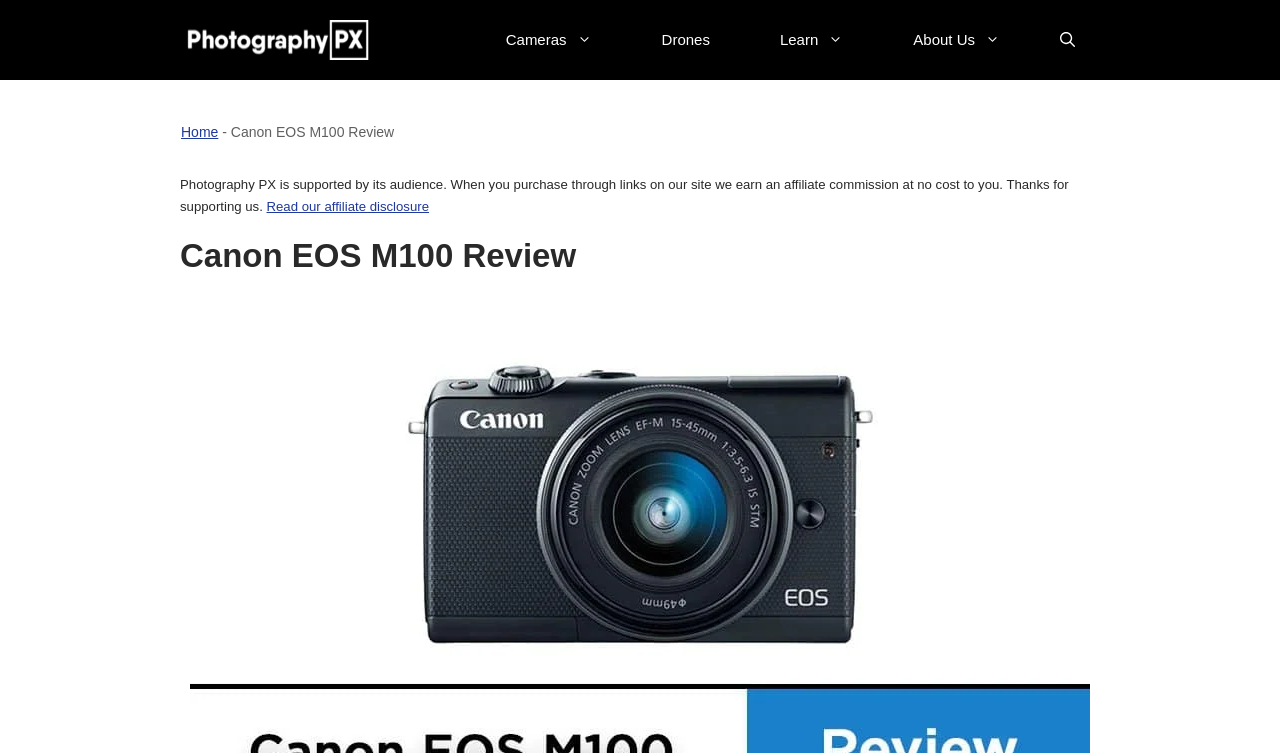What is the purpose of the website Photography PX? Based on the image, give a response in one word or a short phrase.

To earn affiliate commission